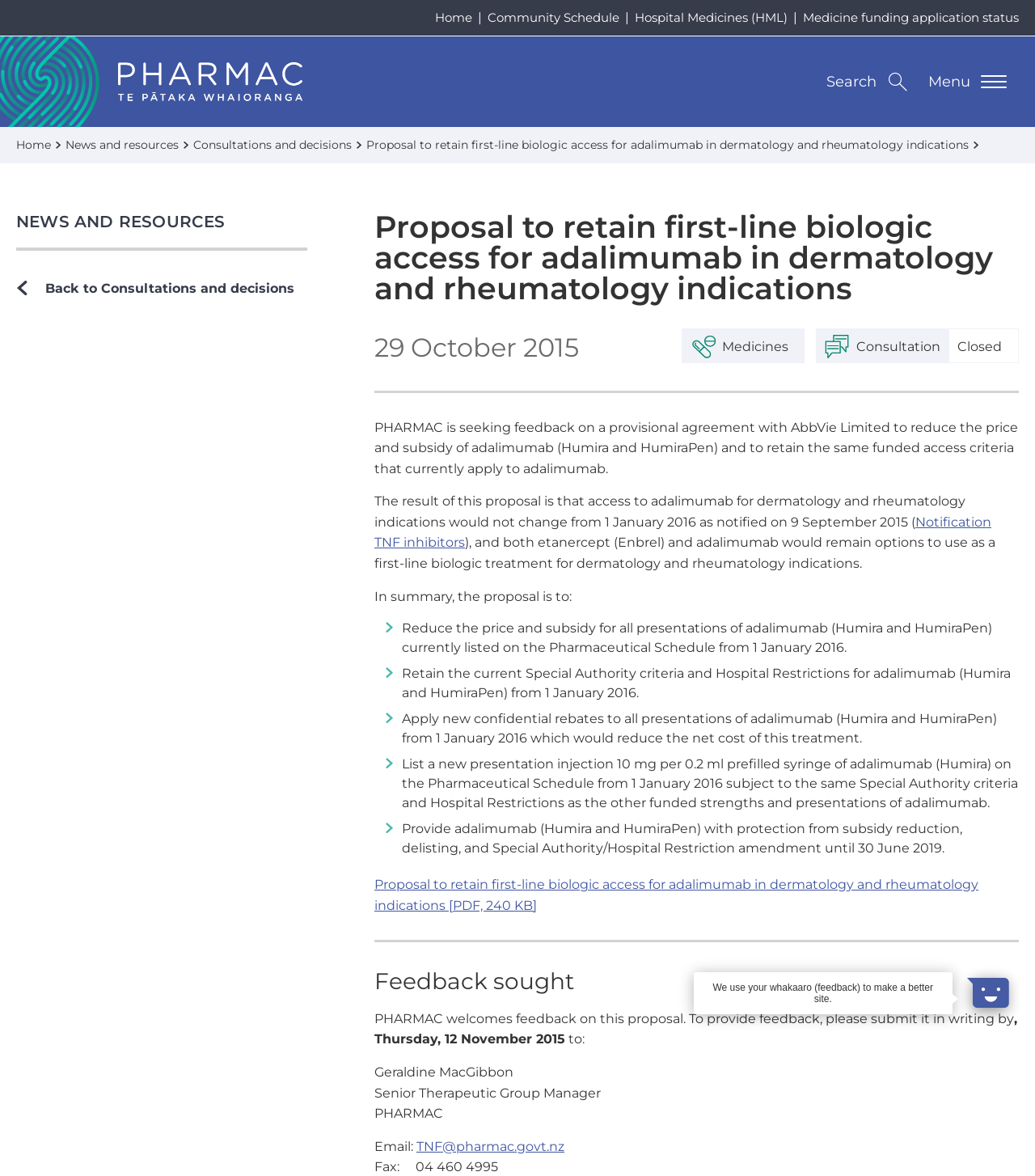What is the name of the medicine being discussed?
Kindly offer a detailed explanation using the data available in the image.

The medicine being discussed is adalimumab, also known as Humira and HumiraPen, which is a biologic treatment for dermatology and rheumatology indications.